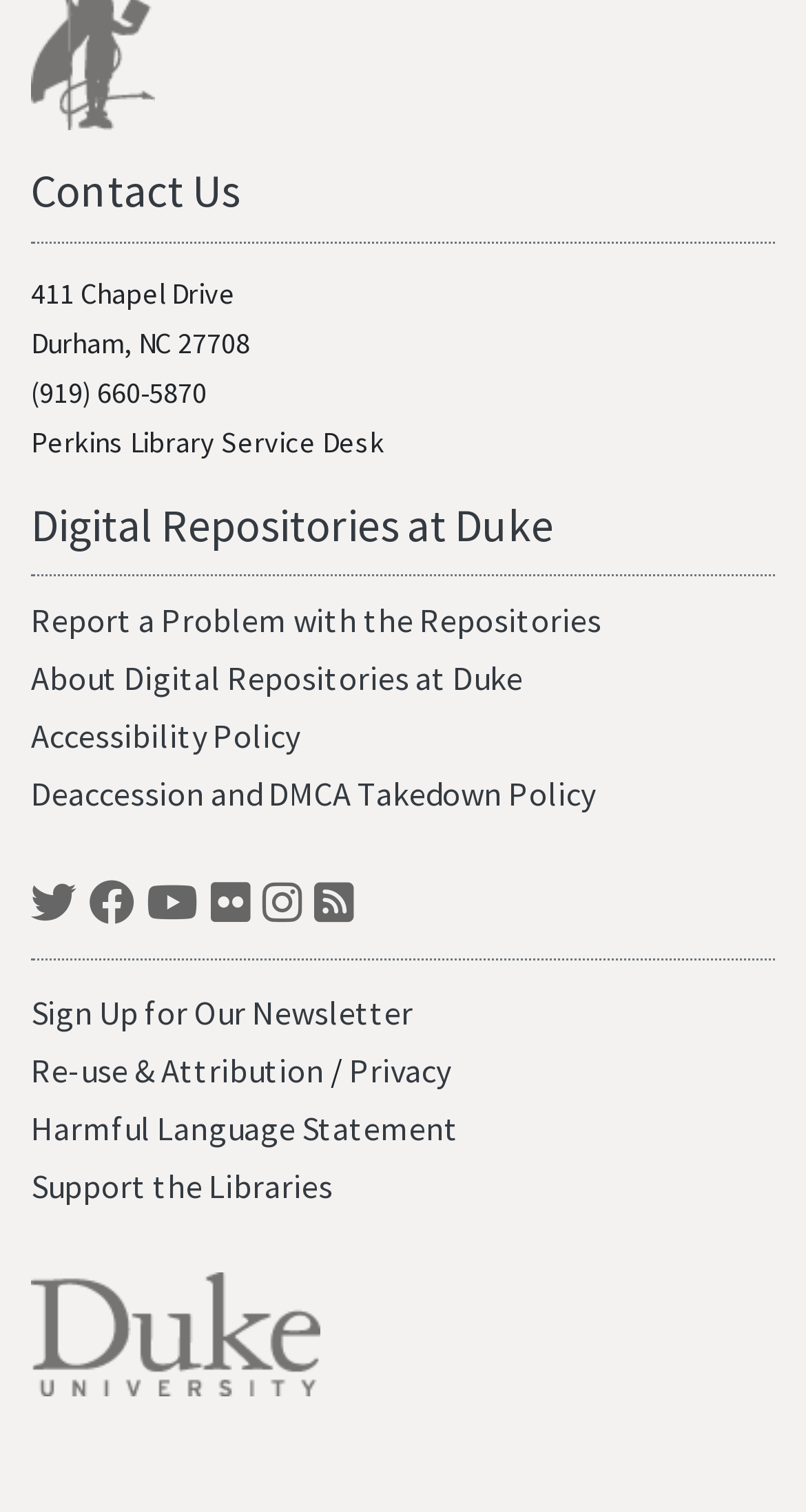Please specify the bounding box coordinates for the clickable region that will help you carry out the instruction: "Visit Digital Repositories at Duke".

[0.038, 0.328, 0.687, 0.366]